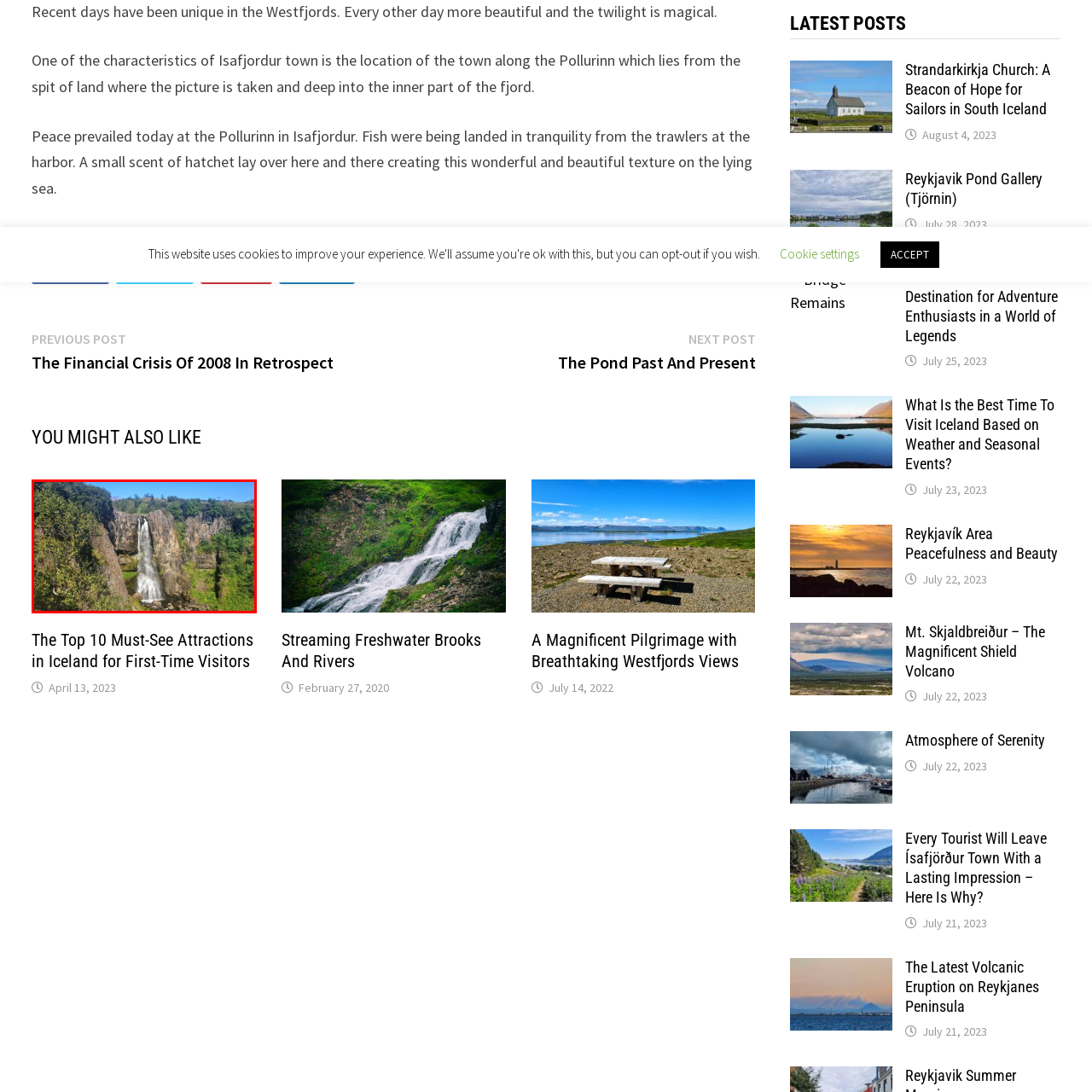What is the source of light in the image?
Focus on the section of the image inside the red bounding box and offer an in-depth answer to the question, utilizing the information visible in the image.

The caption states that the waterfall is 'bathed in sunlight', implying that the source of light in the image is natural sunlight.